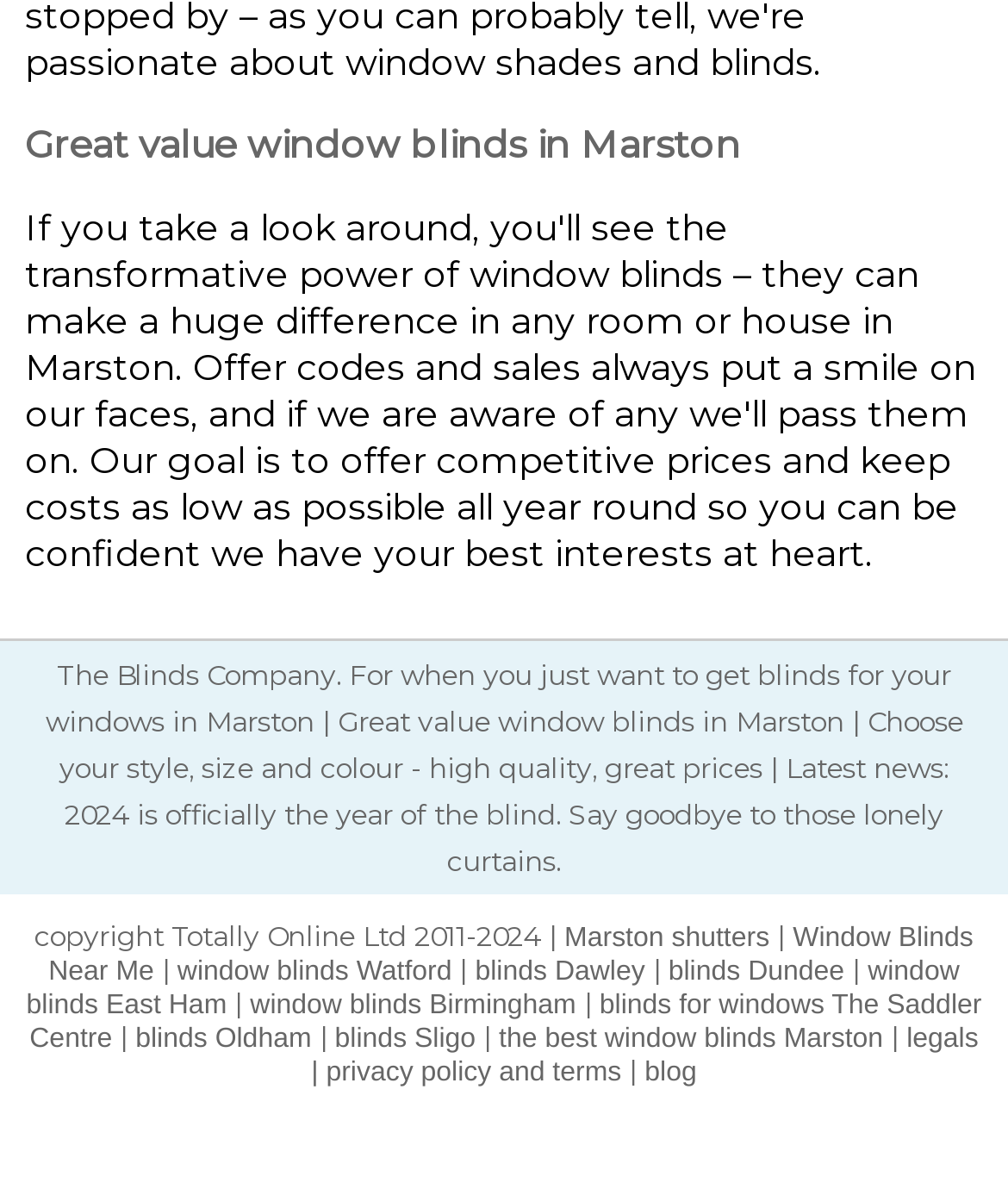Can you find the bounding box coordinates of the area I should click to execute the following instruction: "Toggle navigation"?

None